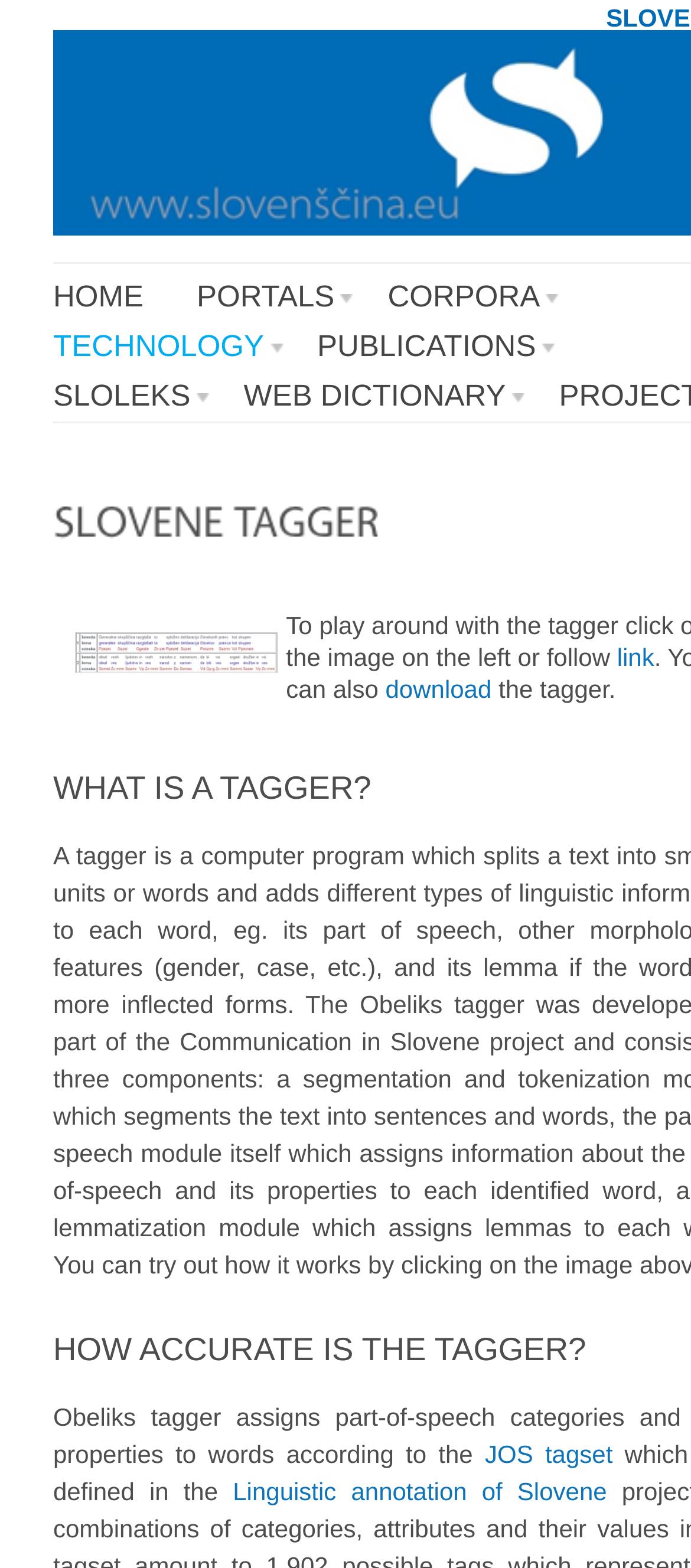Can you provide the bounding box coordinates for the element that should be clicked to implement the instruction: "go to home page"?

[0.077, 0.174, 0.208, 0.206]